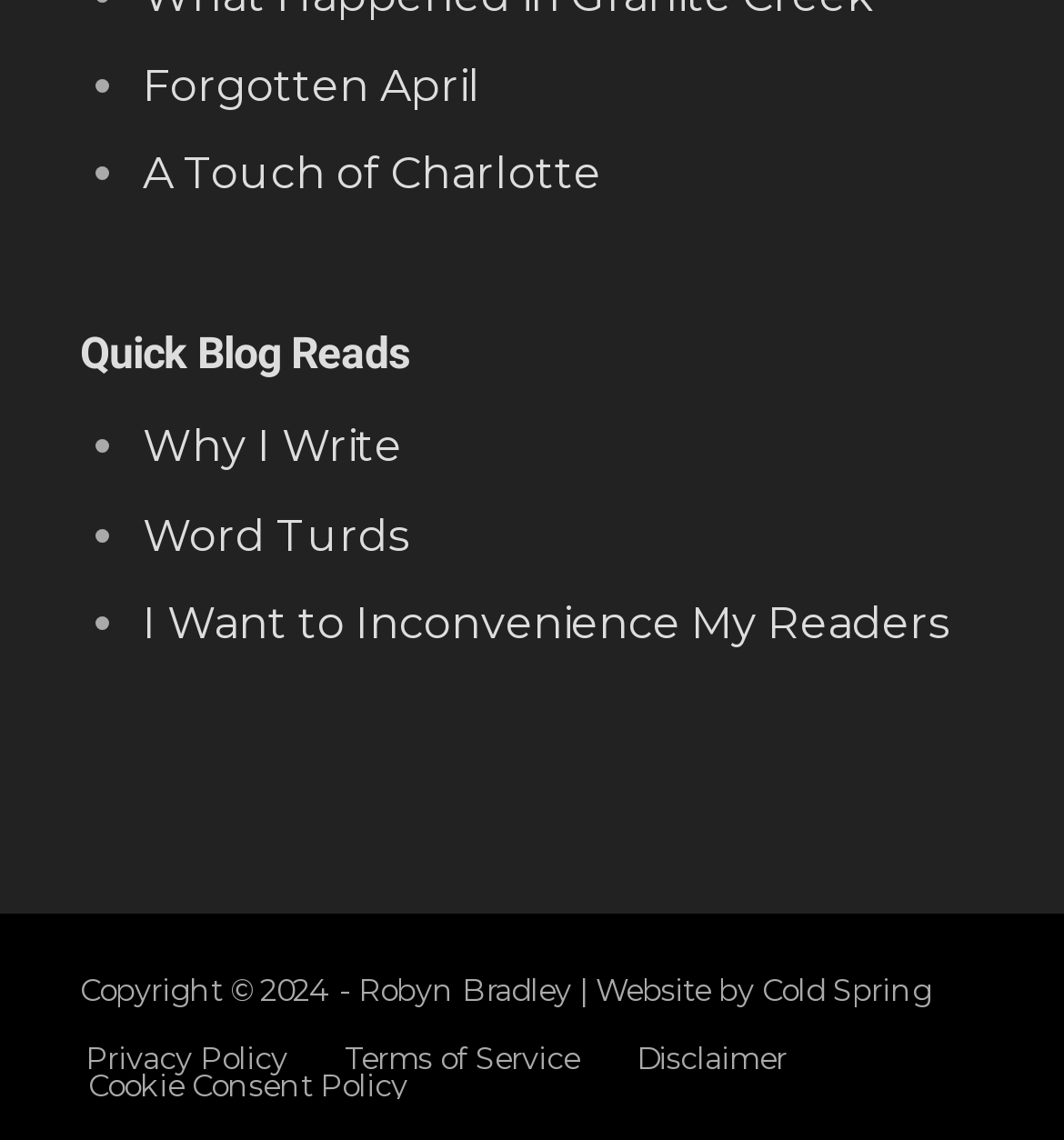Please identify the coordinates of the bounding box for the clickable region that will accomplish this instruction: "check Copyright information".

[0.075, 0.852, 0.716, 0.886]